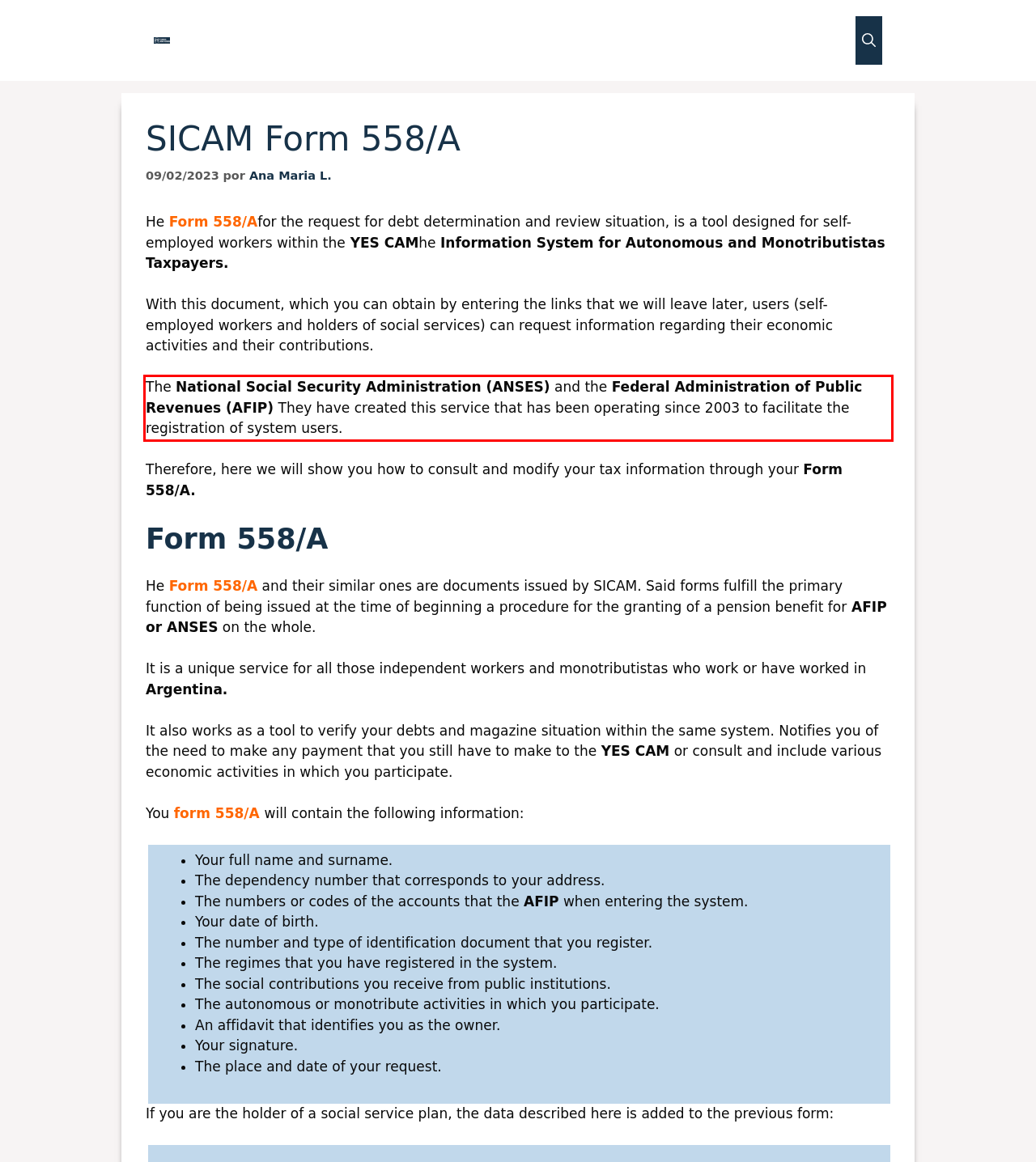In the screenshot of the webpage, find the red bounding box and perform OCR to obtain the text content restricted within this red bounding box.

The National Social Security Administration (ANSES) and the Federal Administration of Public Revenues (AFIP) They have created this service that has been operating since 2003 to facilitate the registration of system users.